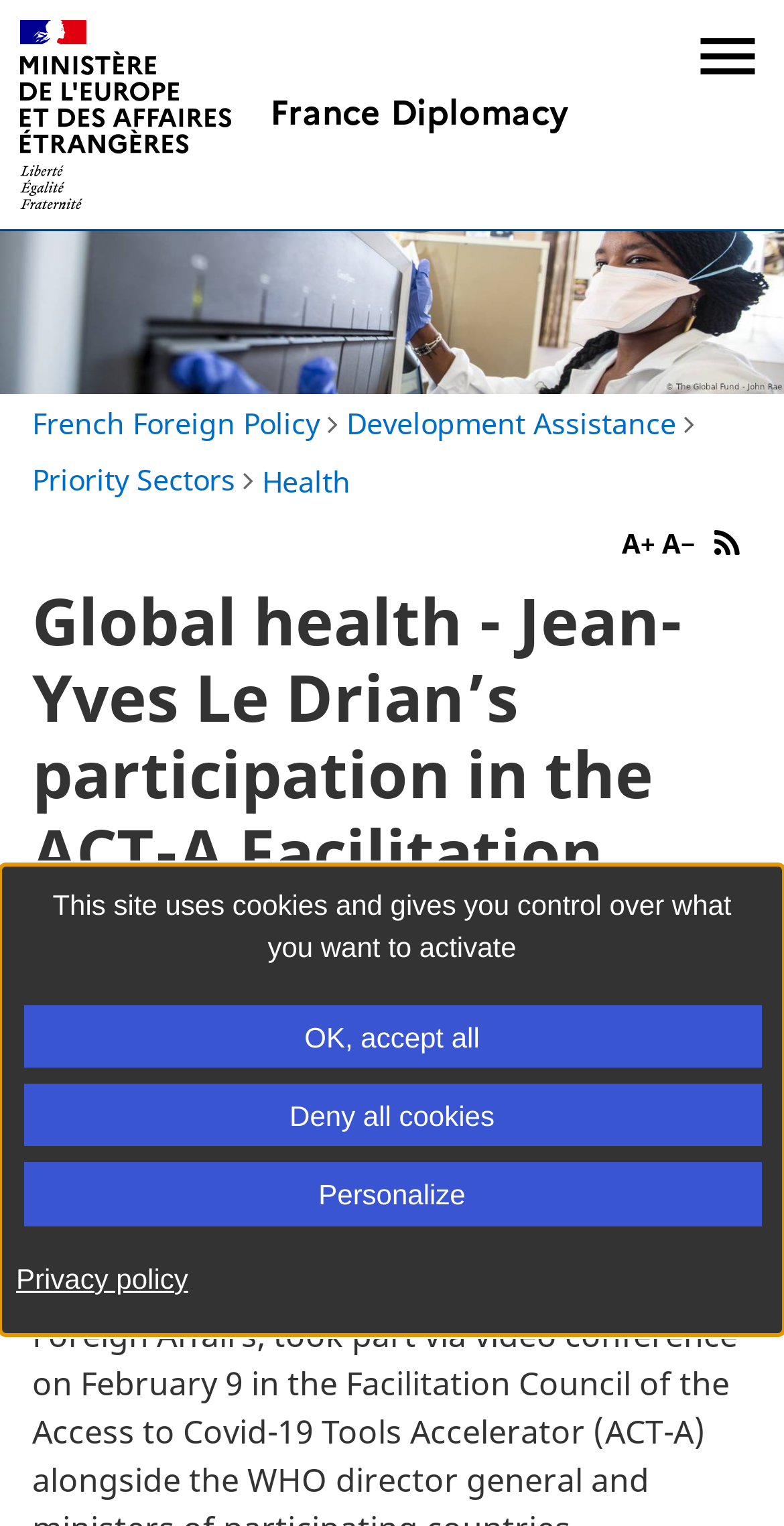Identify the bounding box coordinates of the area that should be clicked in order to complete the given instruction: "Share on Twitter". The bounding box coordinates should be four float numbers between 0 and 1, i.e., [left, top, right, bottom].

[0.179, 0.77, 0.221, 0.802]